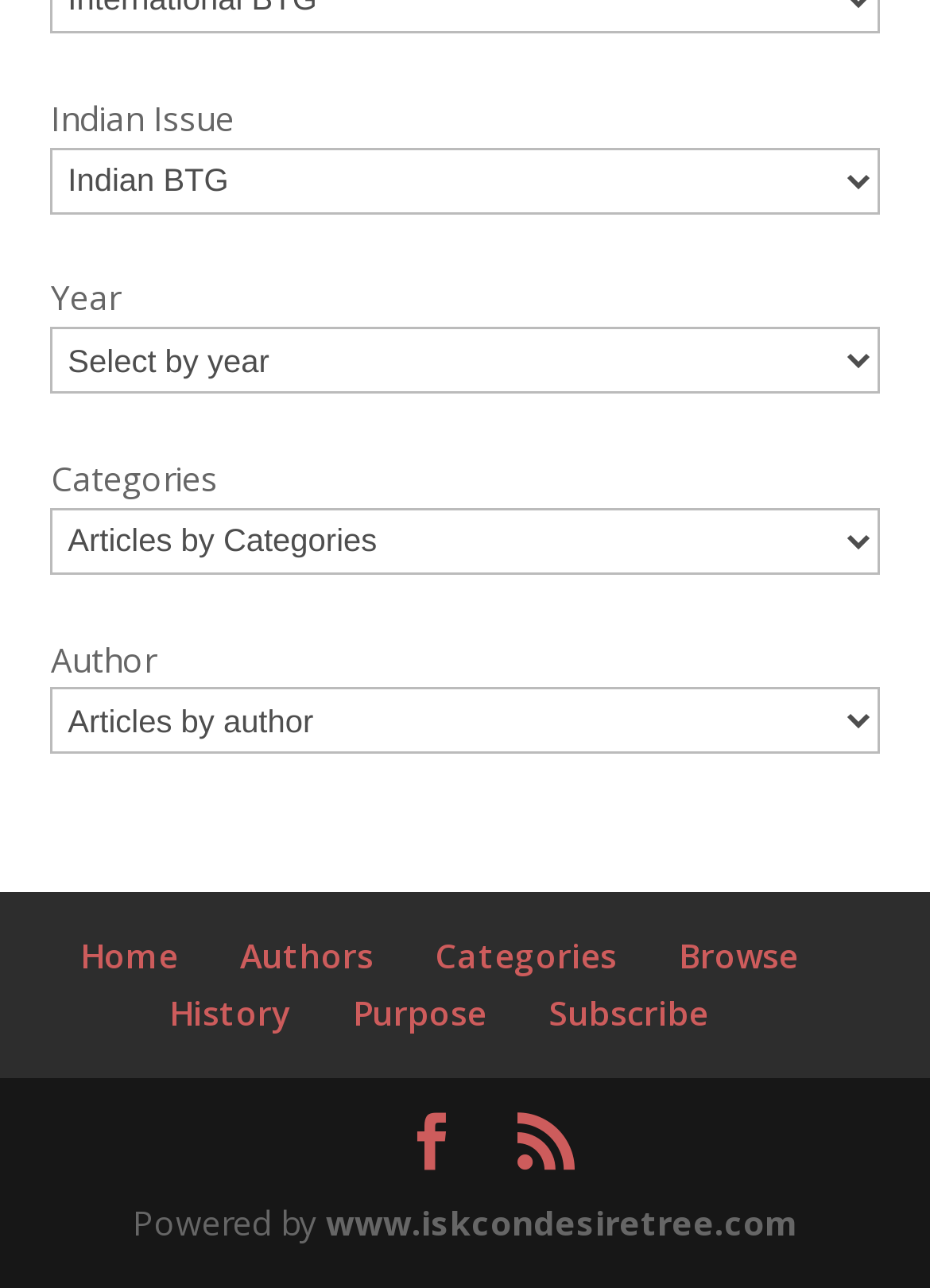Please answer the following query using a single word or phrase: 
How many comboboxes are present on the webpage?

4